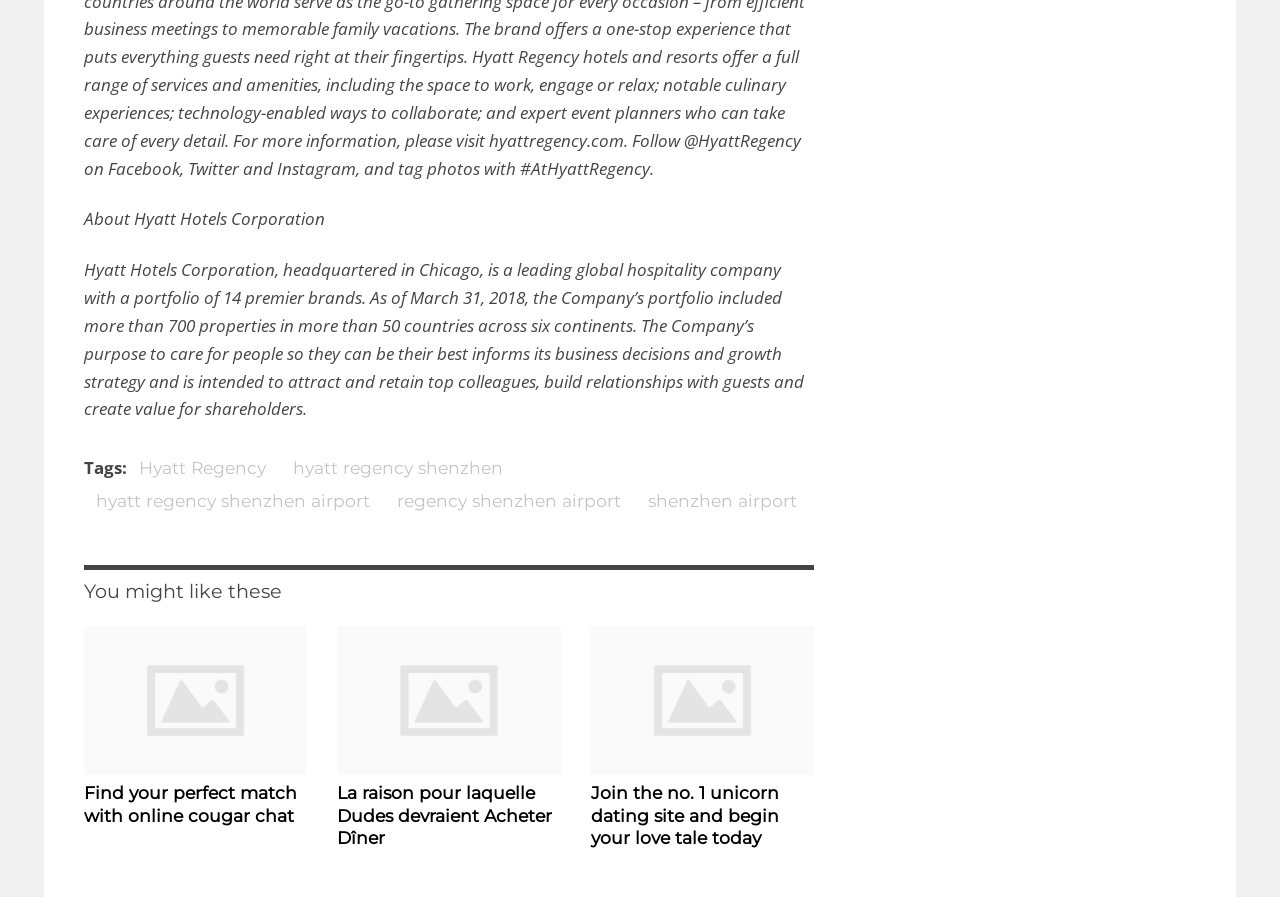What is the name of the company?
Please give a detailed and thorough answer to the question, covering all relevant points.

The first static text element on the webpage reads 'About Hyatt Hotels Corporation', which indicates that the company being referred to is Hyatt Hotels Corporation.